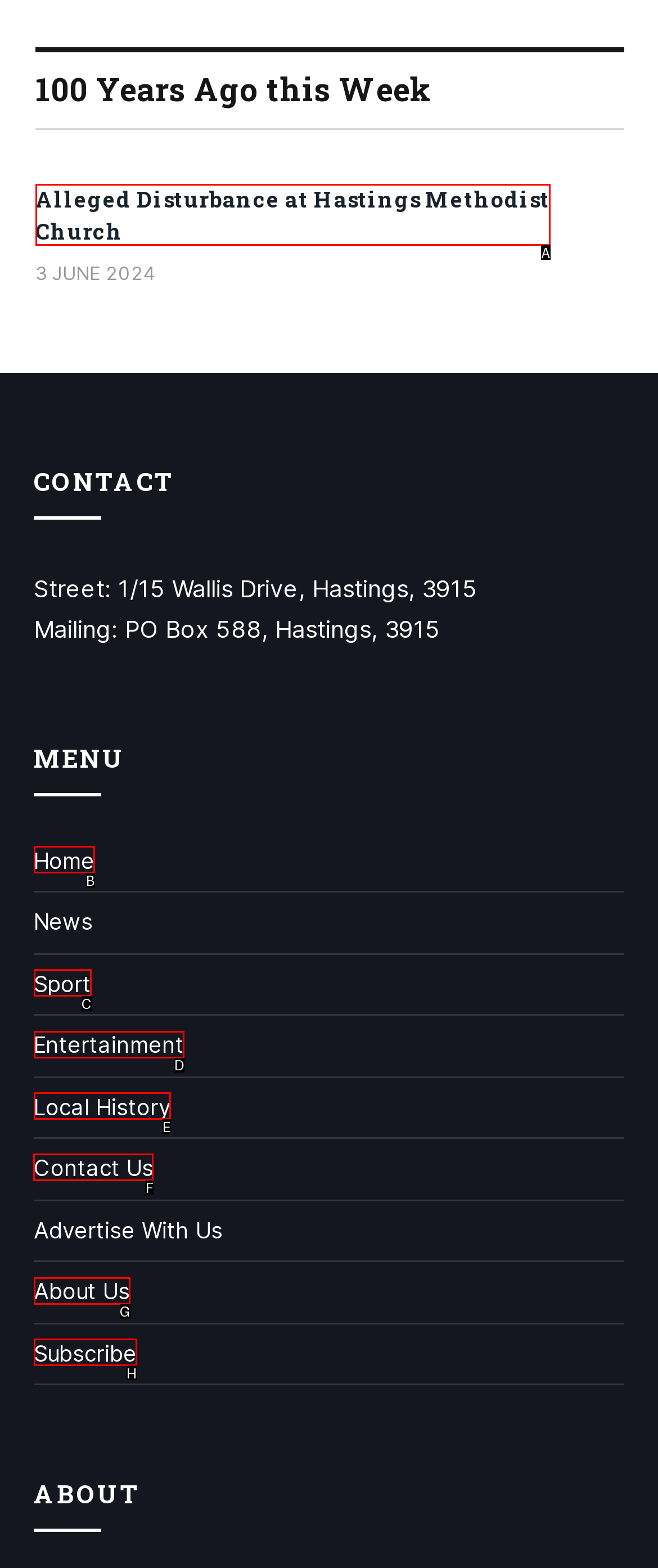Out of the given choices, which letter corresponds to the UI element required to contact us? Answer with the letter.

F